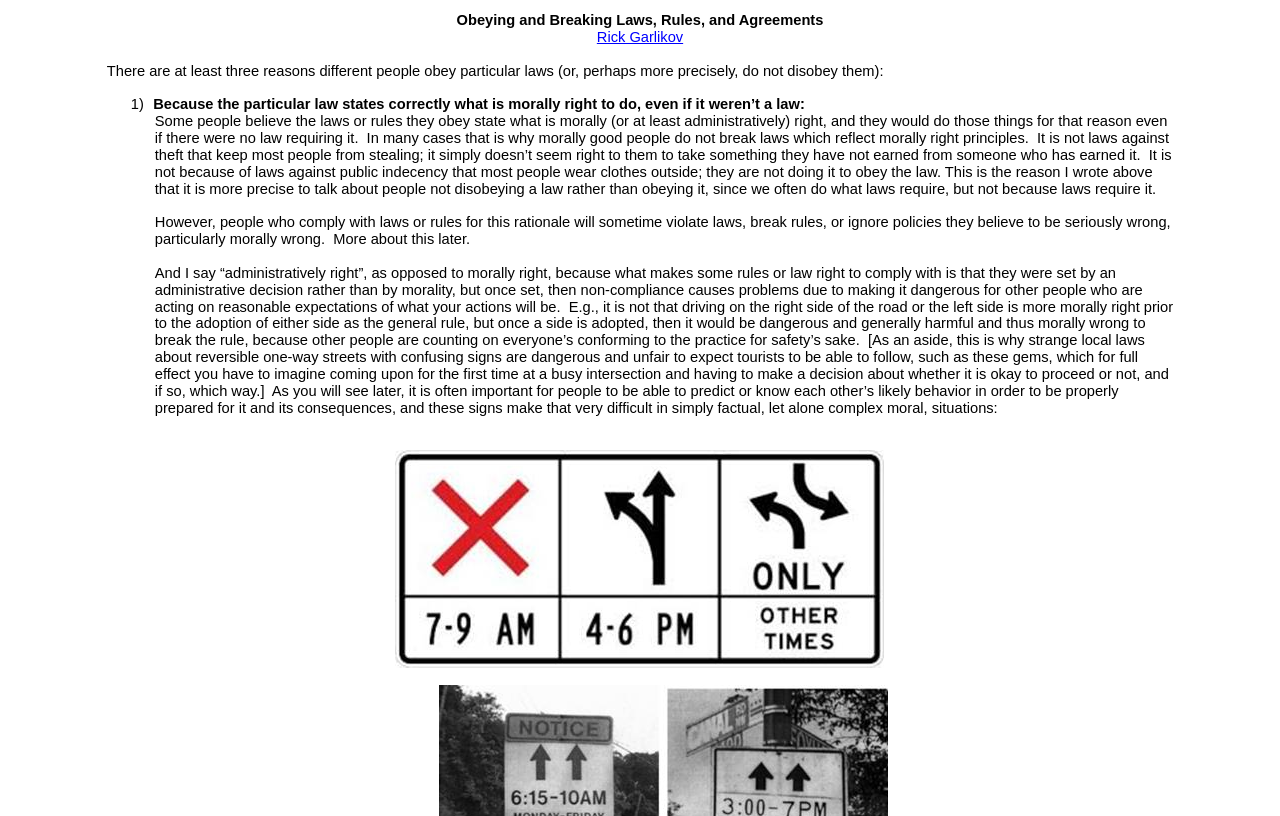Calculate the bounding box coordinates of the UI element given the description: "7".

None